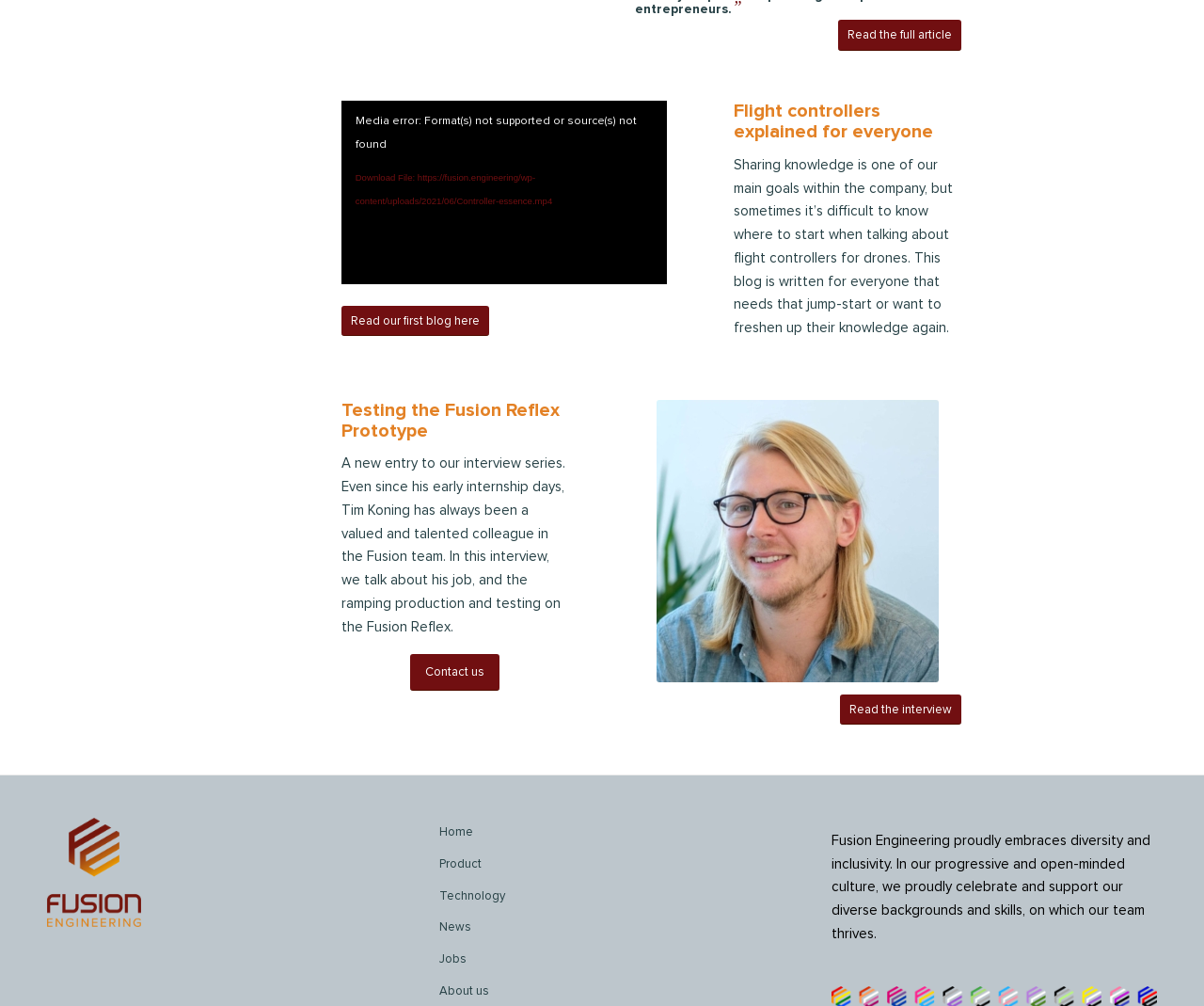Identify the bounding box coordinates of the clickable region required to complete the instruction: "Read the interview". The coordinates should be given as four float numbers within the range of 0 and 1, i.e., [left, top, right, bottom].

[0.697, 0.689, 0.798, 0.72]